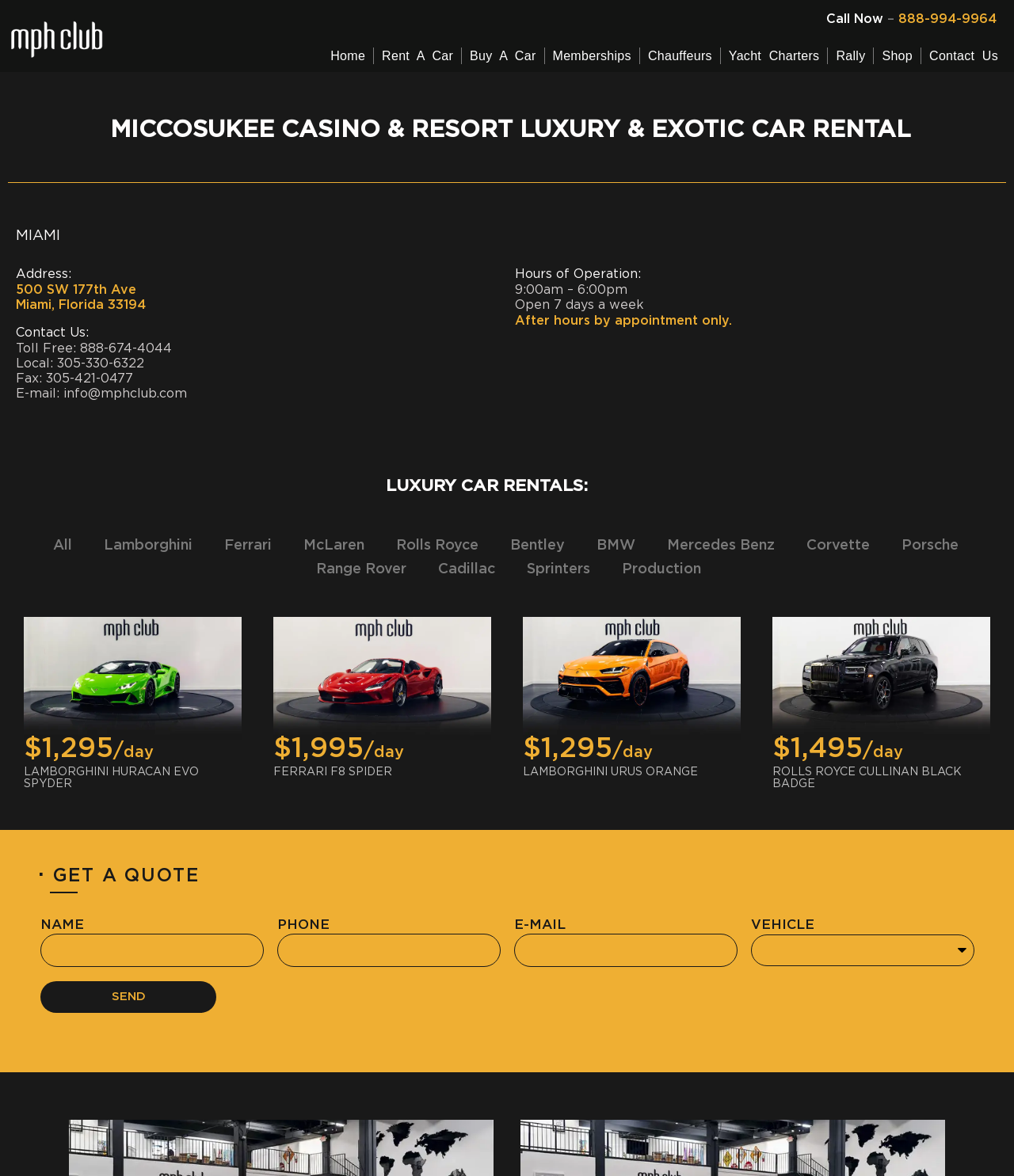Identify the bounding box coordinates for the UI element described as follows: parent_node: E-MAIL name="form_fields[field_2c662d4]". Use the format (top-left x, top-left y, bottom-right x, bottom-right y) and ensure all values are floating point numbers between 0 and 1.

[0.507, 0.794, 0.727, 0.822]